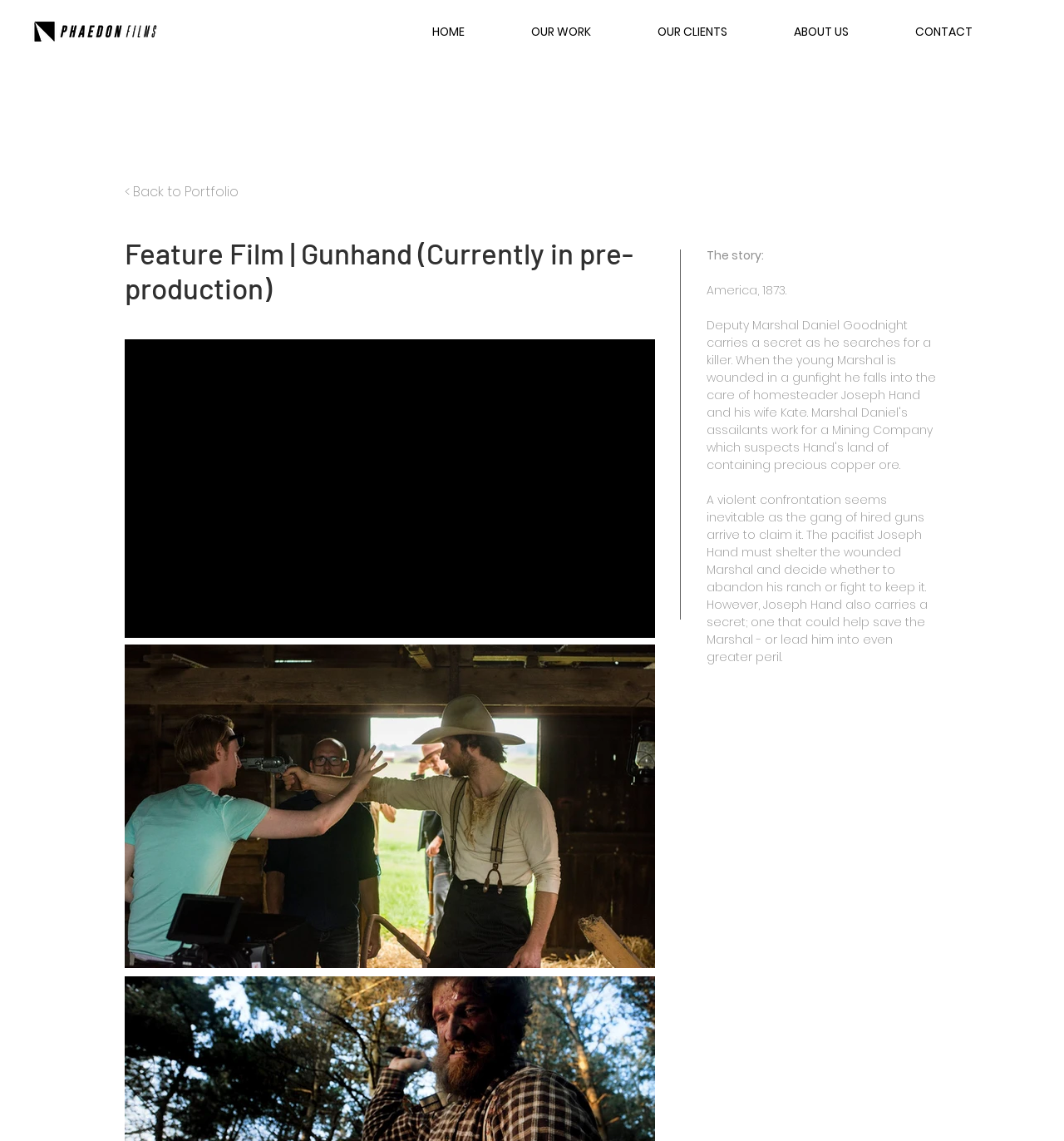Use a single word or phrase to answer the question:
How many links are in the navigation?

5